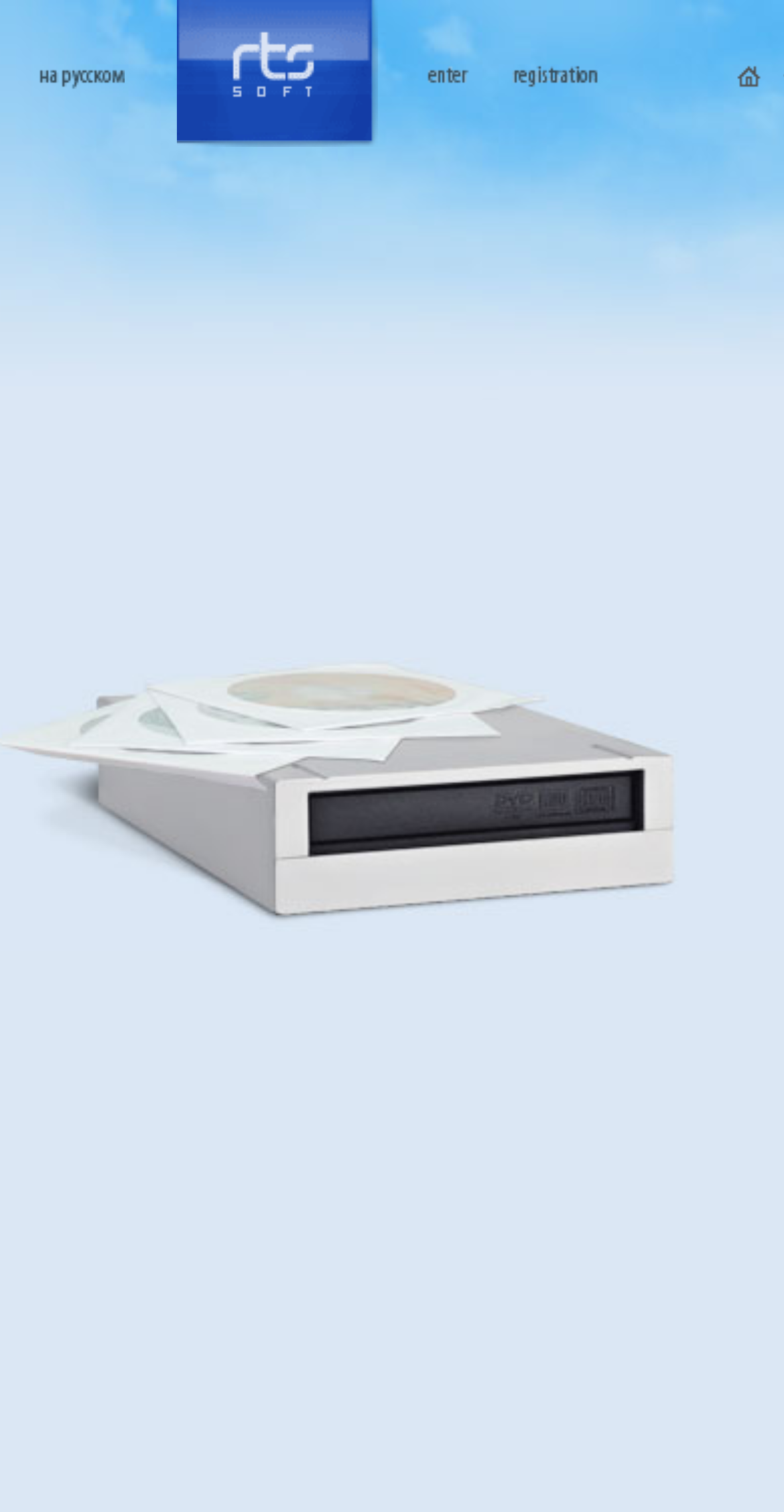How many language options are available?
Answer the question with a thorough and detailed explanation.

I counted the number of language options by looking at the top-left corner of the webpage, where I found two links, 'на русском' and 'RTS-soft', which suggest that the website is available in at least two languages.